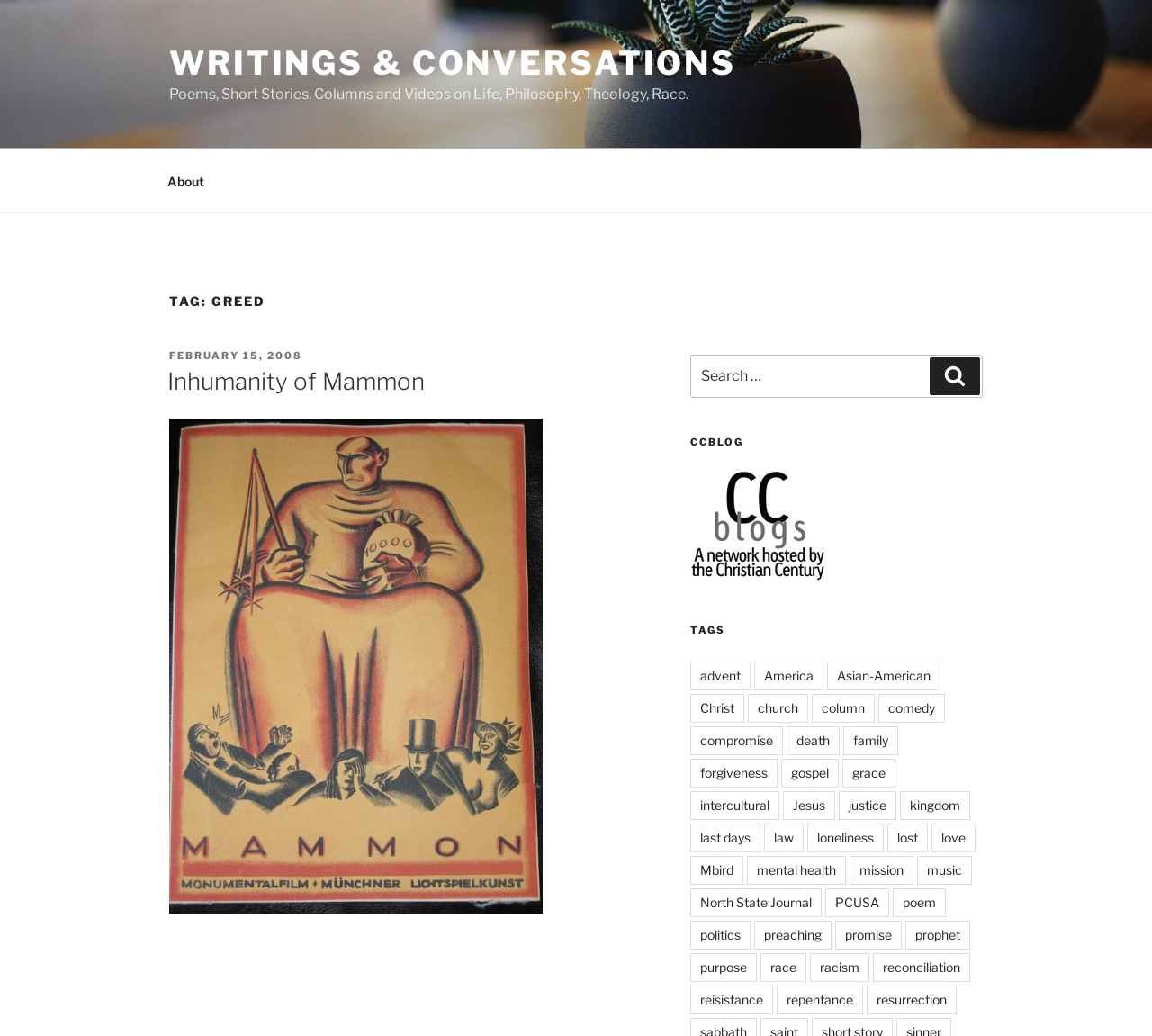What is the purpose of the search box?
Look at the image and respond to the question as thoroughly as possible.

Based on the static text element with bounding box coordinates [0.598, 0.343, 0.636, 0.377], the purpose of the search box is to search for specific content on the webpage.